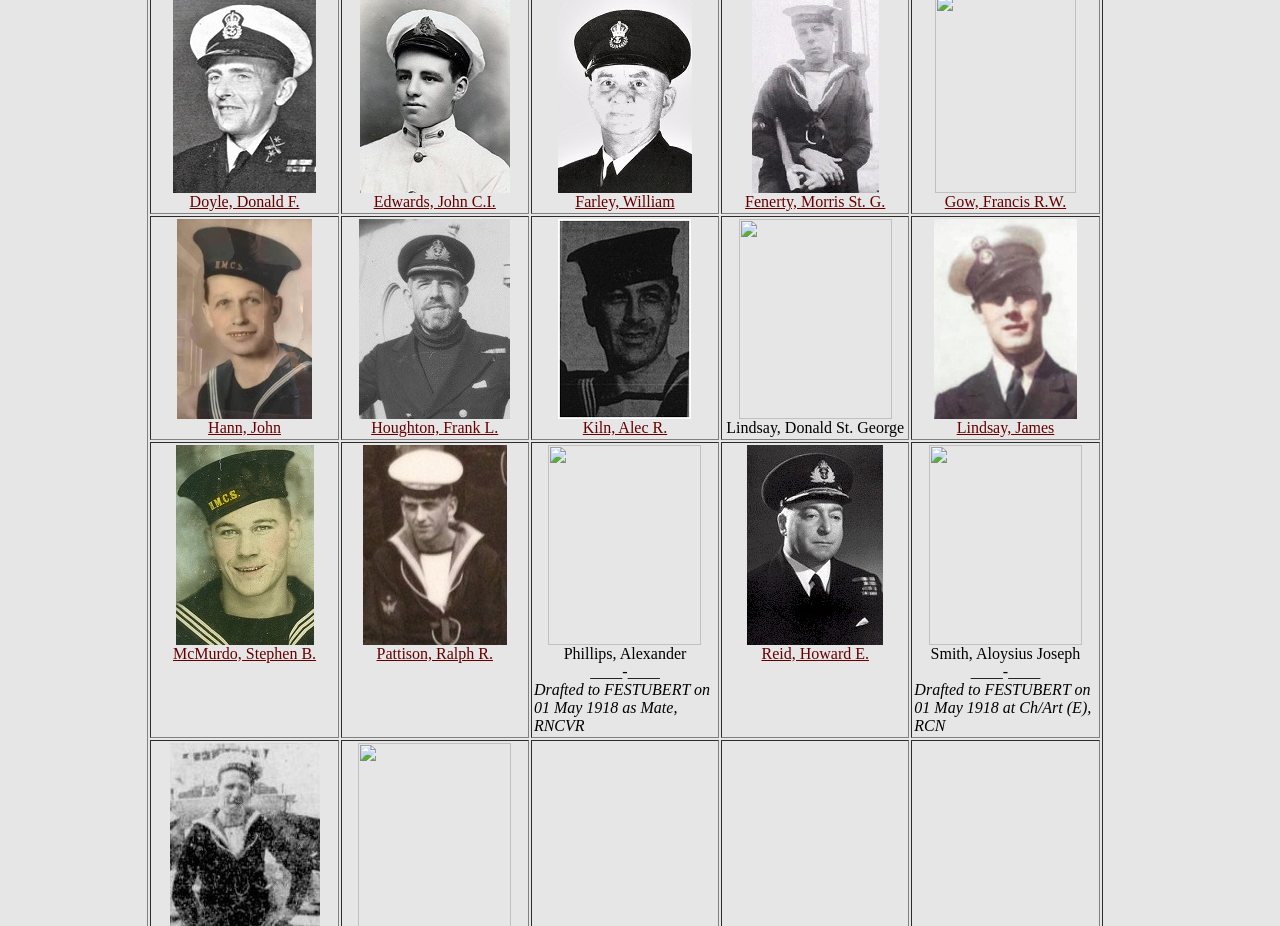Given the description "Fenerty, Morris St. G.", provide the bounding box coordinates of the corresponding UI element.

[0.582, 0.208, 0.692, 0.227]